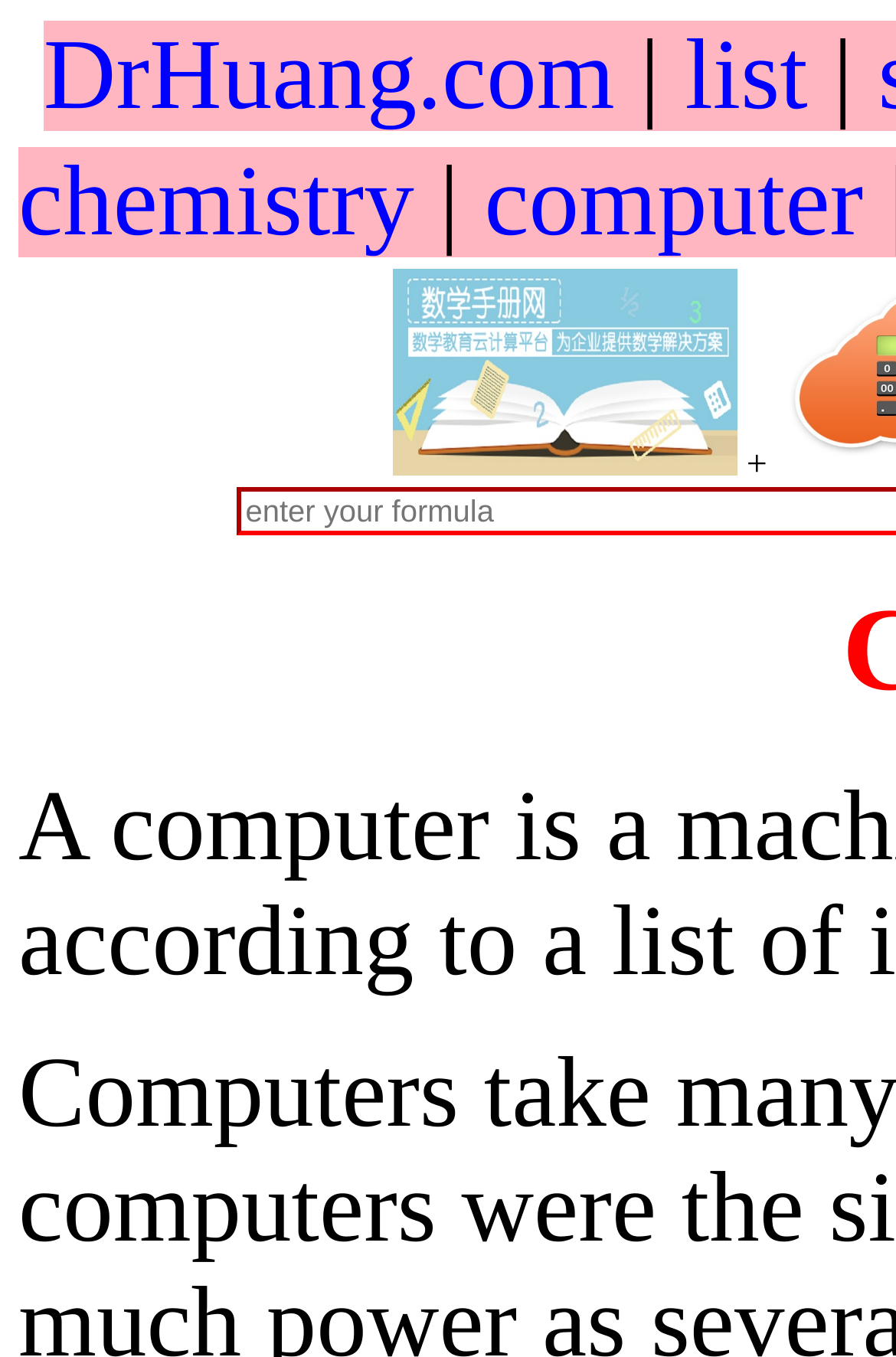Specify the bounding box coordinates of the area to click in order to execute this command: 'view math handbook'. The coordinates should consist of four float numbers ranging from 0 to 1, and should be formatted as [left, top, right, bottom].

[0.438, 0.328, 0.823, 0.357]